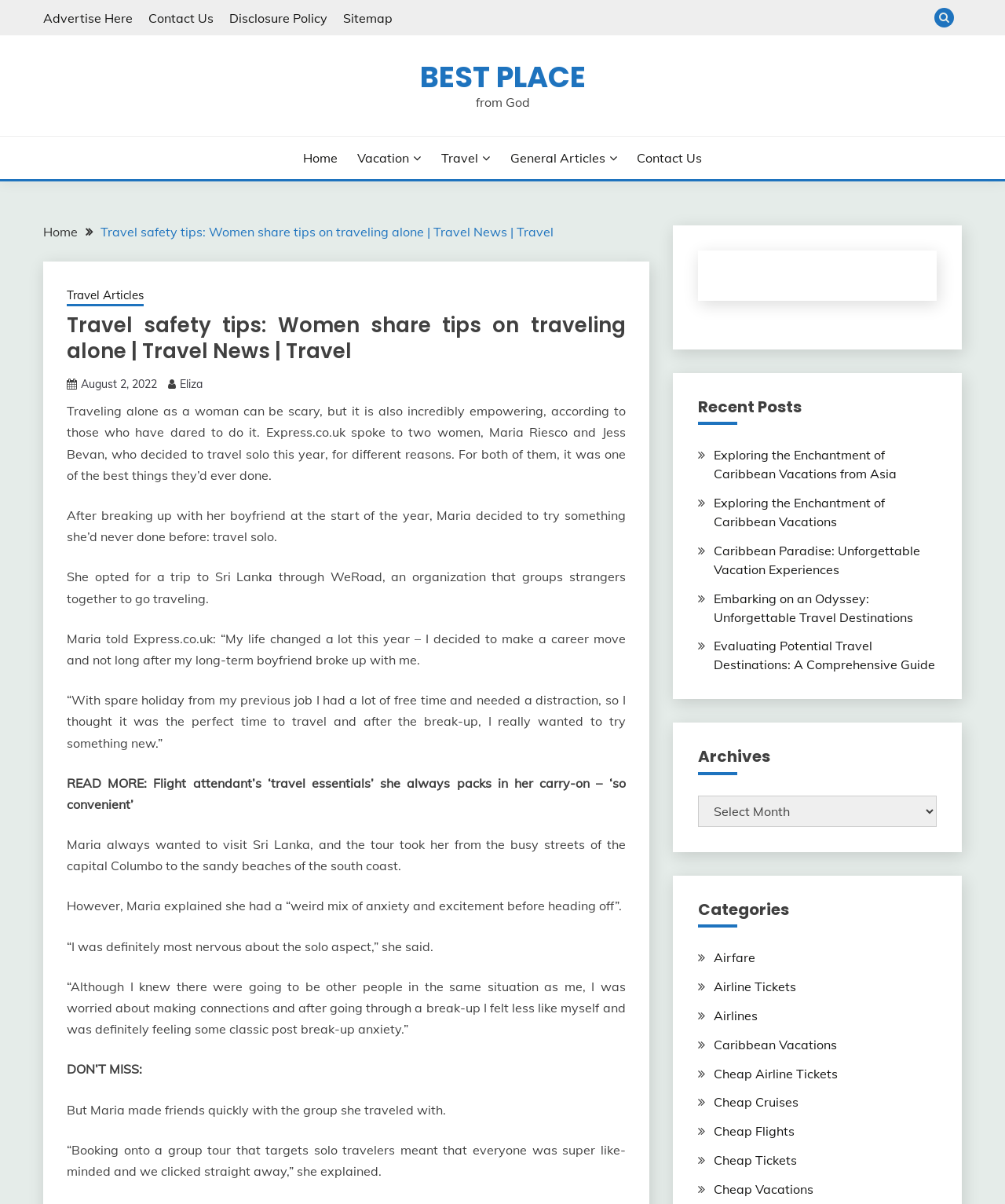Present a detailed account of what is displayed on the webpage.

This webpage is about travel safety tips, specifically focusing on women who share their experiences of traveling alone. The page has a navigation bar at the top with links to "Advertise Here", "Contact Us", "Disclosure Policy", and "Sitemap". There is also a search button on the top right corner.

Below the navigation bar, there are several links to different sections of the website, including "Home", "Vacation", "Travel", "General Articles", and "Contact Us". 

The main content of the page is divided into two sections. The left section has a heading "Travel safety tips: Women share tips on traveling alone | Travel News | Travel" and features an article about two women, Maria Riesco and Jess Bevan, who traveled solo this year. The article includes quotes from Maria about her experience traveling to Sri Lanka and how it helped her overcome anxiety and feelings of loneliness after a breakup.

The right section has three headings: "Recent Posts", "Archives", and "Categories". Under "Recent Posts", there are five links to different articles about travel destinations and experiences. Under "Archives", there is a combobox to select a specific archive. Under "Categories", there are nine links to different categories of travel-related topics, such as "Airfare", "Airlines", "Caribbean Vacations", and "Cheap Flights".

At the bottom of the page, there is a link to "BEST PLACE" and a button with an icon.